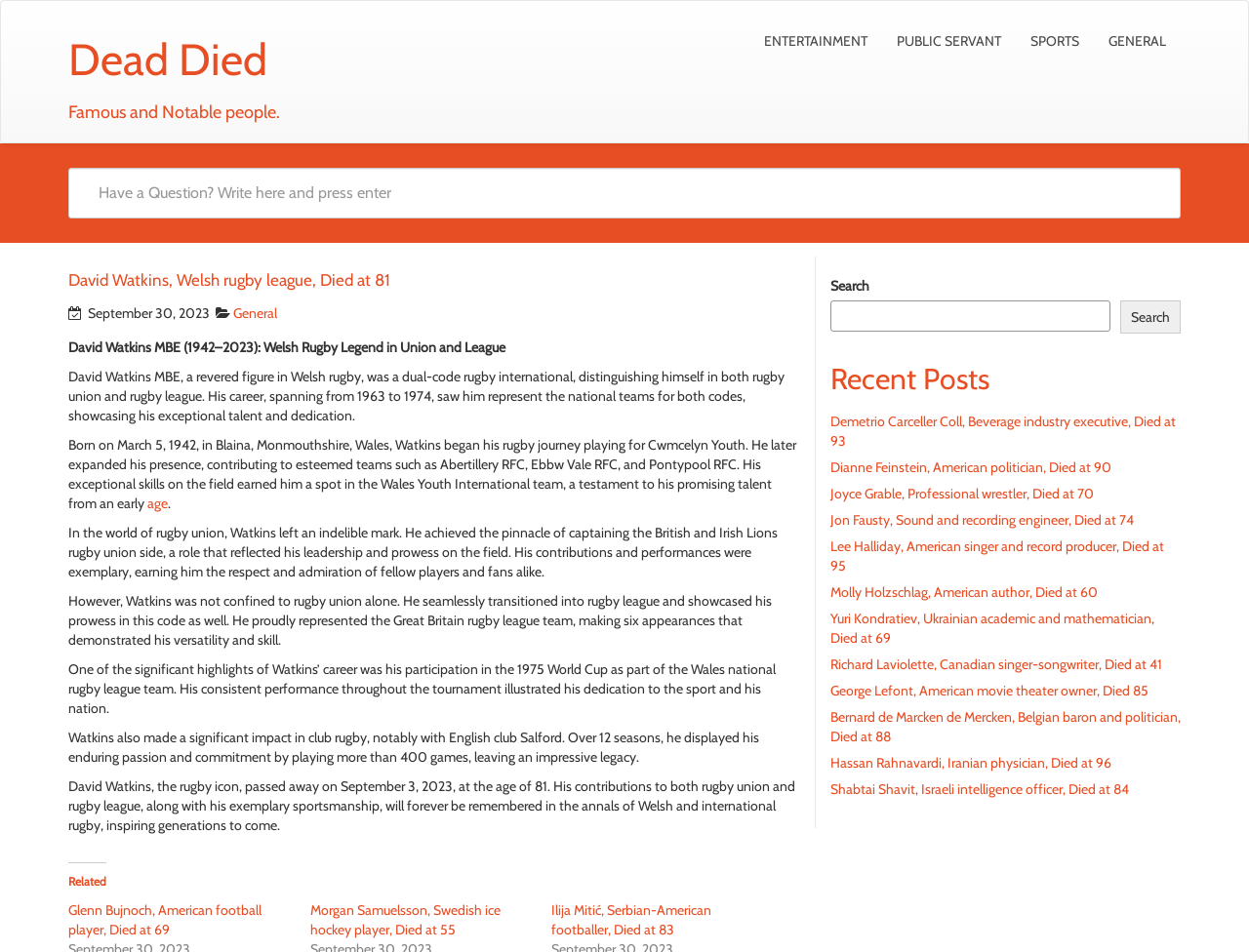Can you provide the bounding box coordinates for the element that should be clicked to implement the instruction: "Click on ENTERTAINMENT"?

[0.6, 0.017, 0.706, 0.069]